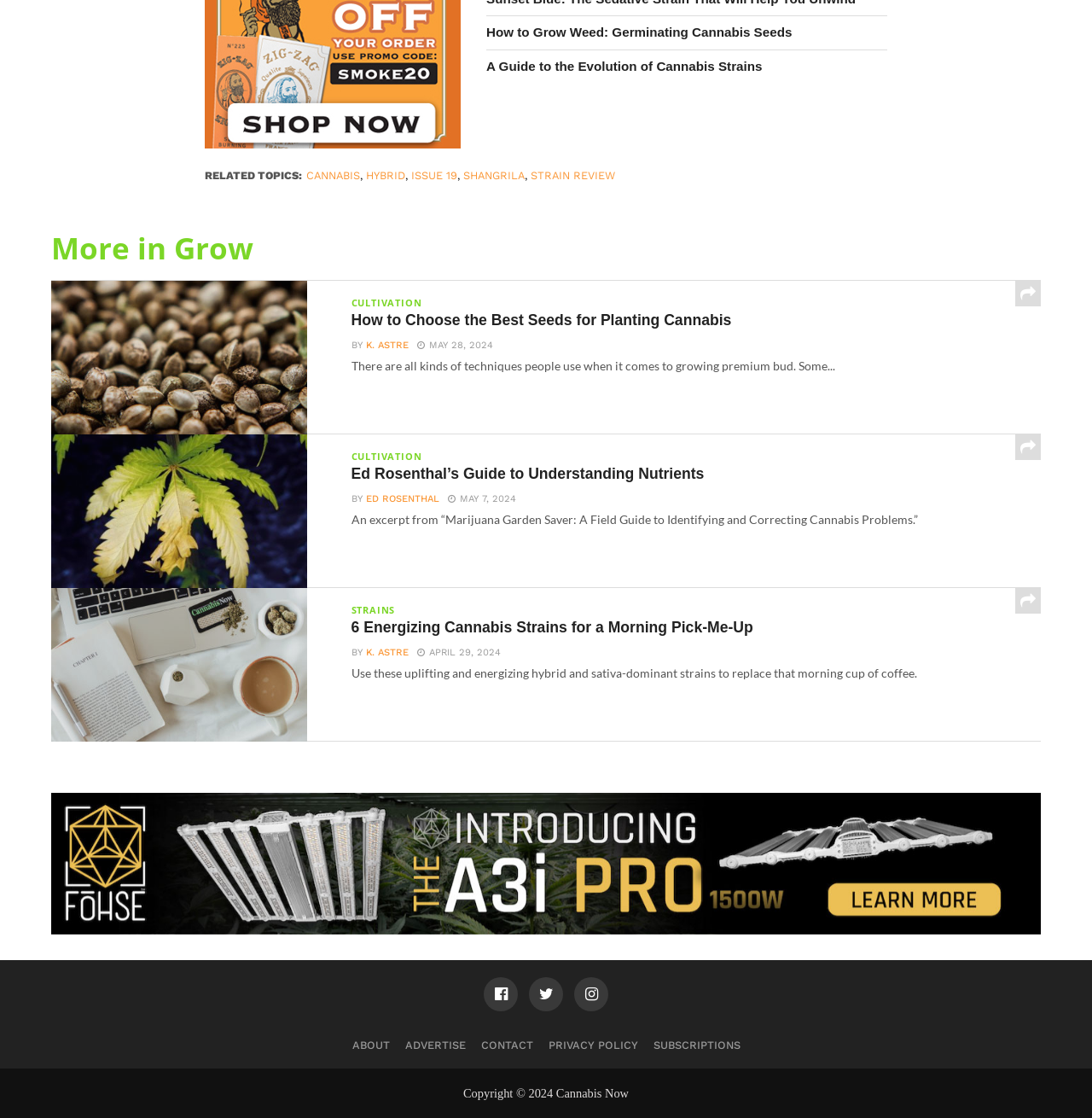Determine the bounding box coordinates for the clickable element required to fulfill the instruction: "Go to the ABOUT page". Provide the coordinates as four float numbers between 0 and 1, i.e., [left, top, right, bottom].

[0.322, 0.929, 0.357, 0.94]